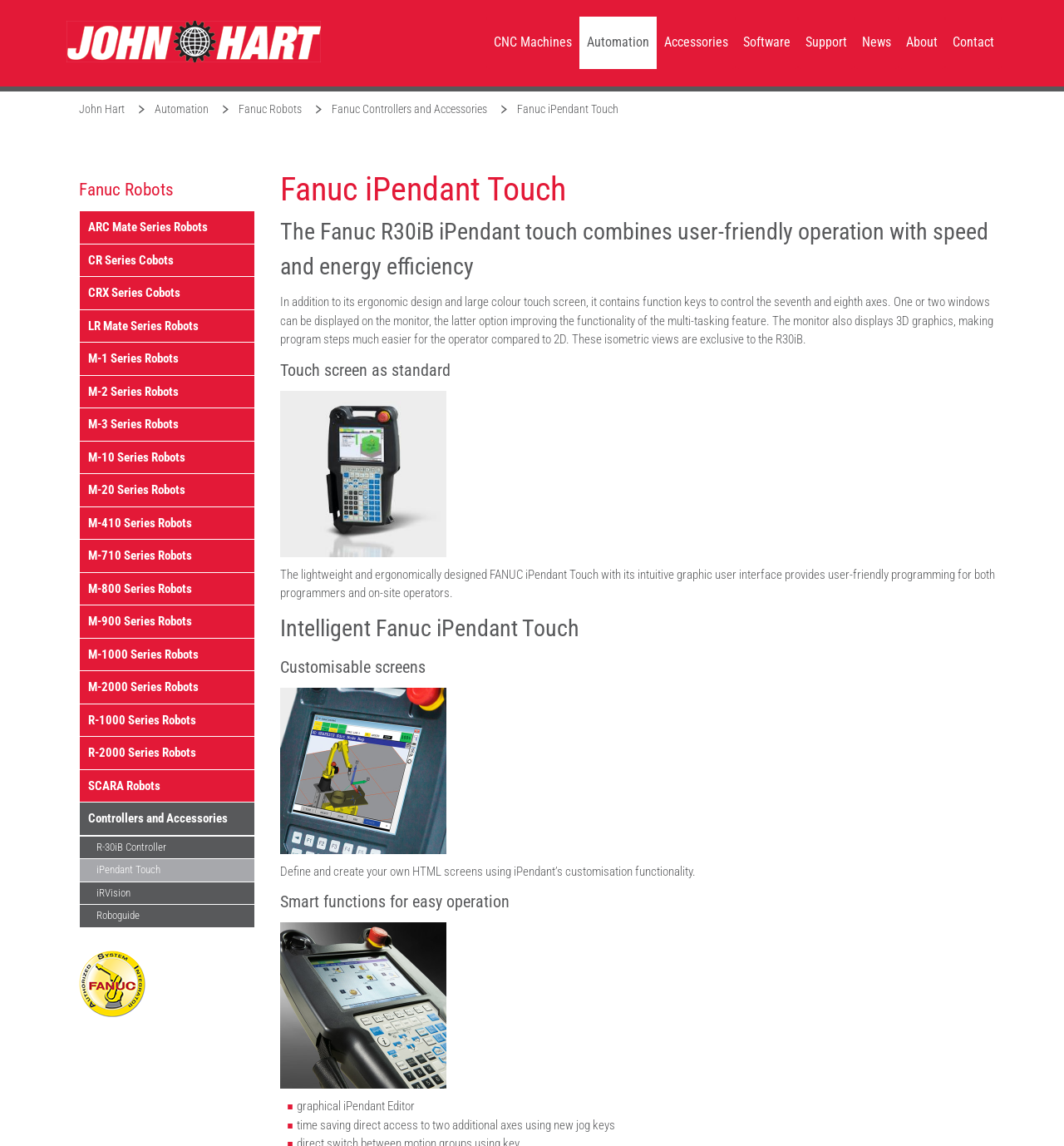Please identify the bounding box coordinates of the element I need to click to follow this instruction: "Explore M-10 Series Robots".

[0.075, 0.385, 0.239, 0.413]